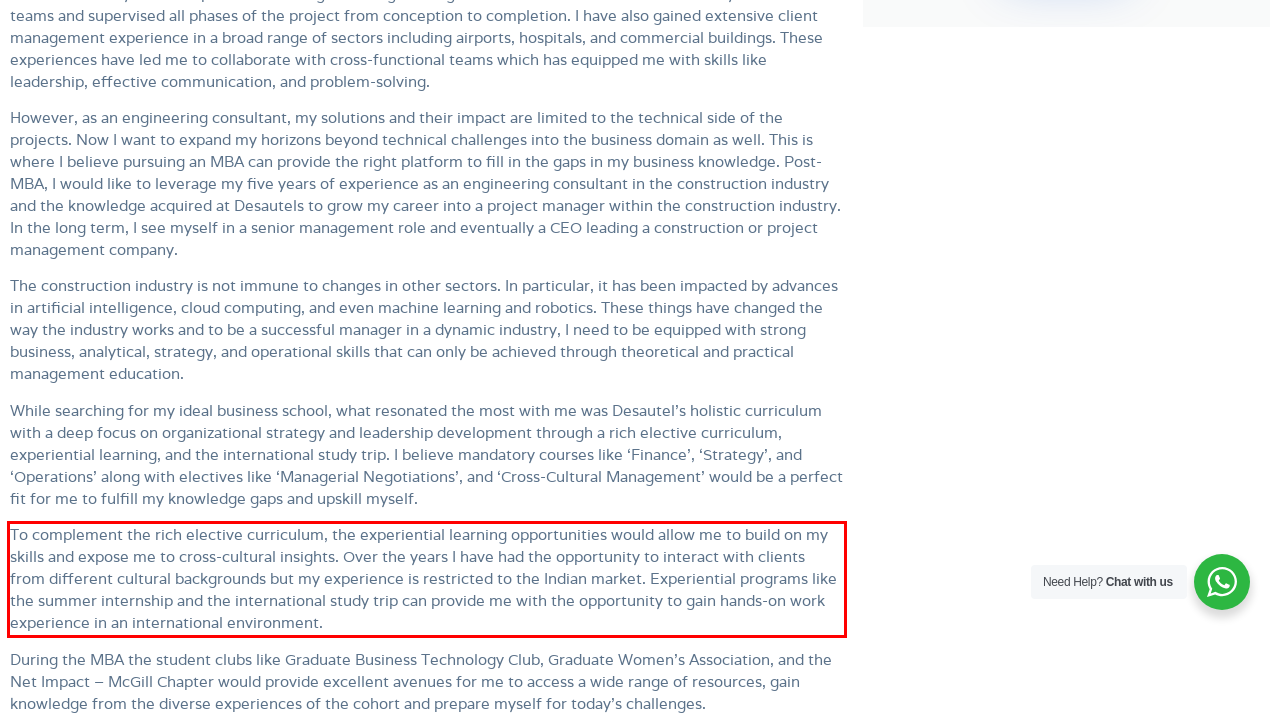Examine the screenshot of the webpage, locate the red bounding box, and perform OCR to extract the text contained within it.

To complement the rich elective curriculum, the experiential learning opportunities would allow me to build on my skills and expose me to cross-cultural insights. Over the years I have had the opportunity to interact with clients from different cultural backgrounds but my experience is restricted to the Indian market. Experiential programs like the summer internship and the international study trip can provide me with the opportunity to gain hands-on work experience in an international environment.